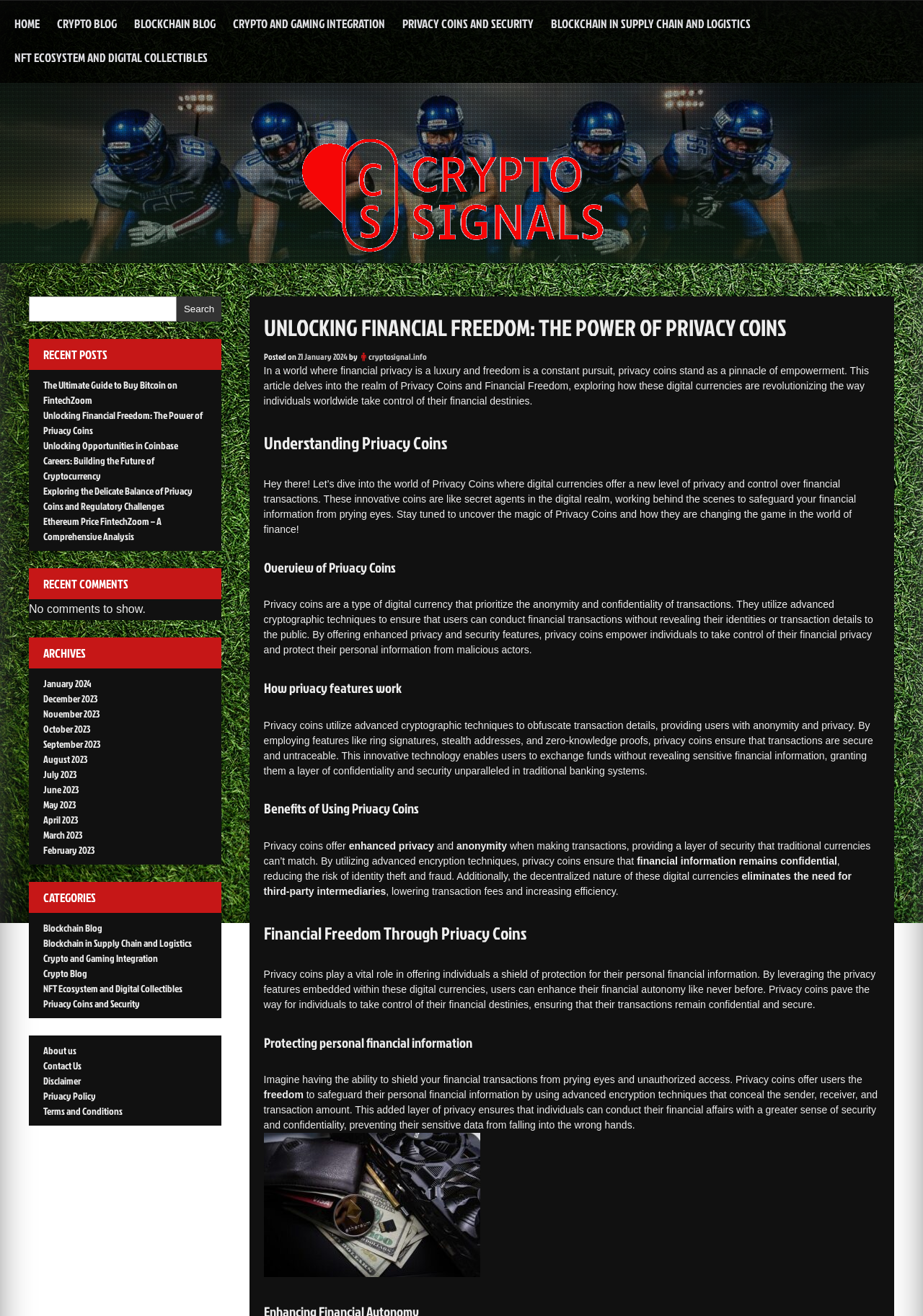Respond to the question below with a single word or phrase:
What is the category of the article 'The Ultimate Guide to Buy Bitcoin on FintechZoom'?

Crypto Blog